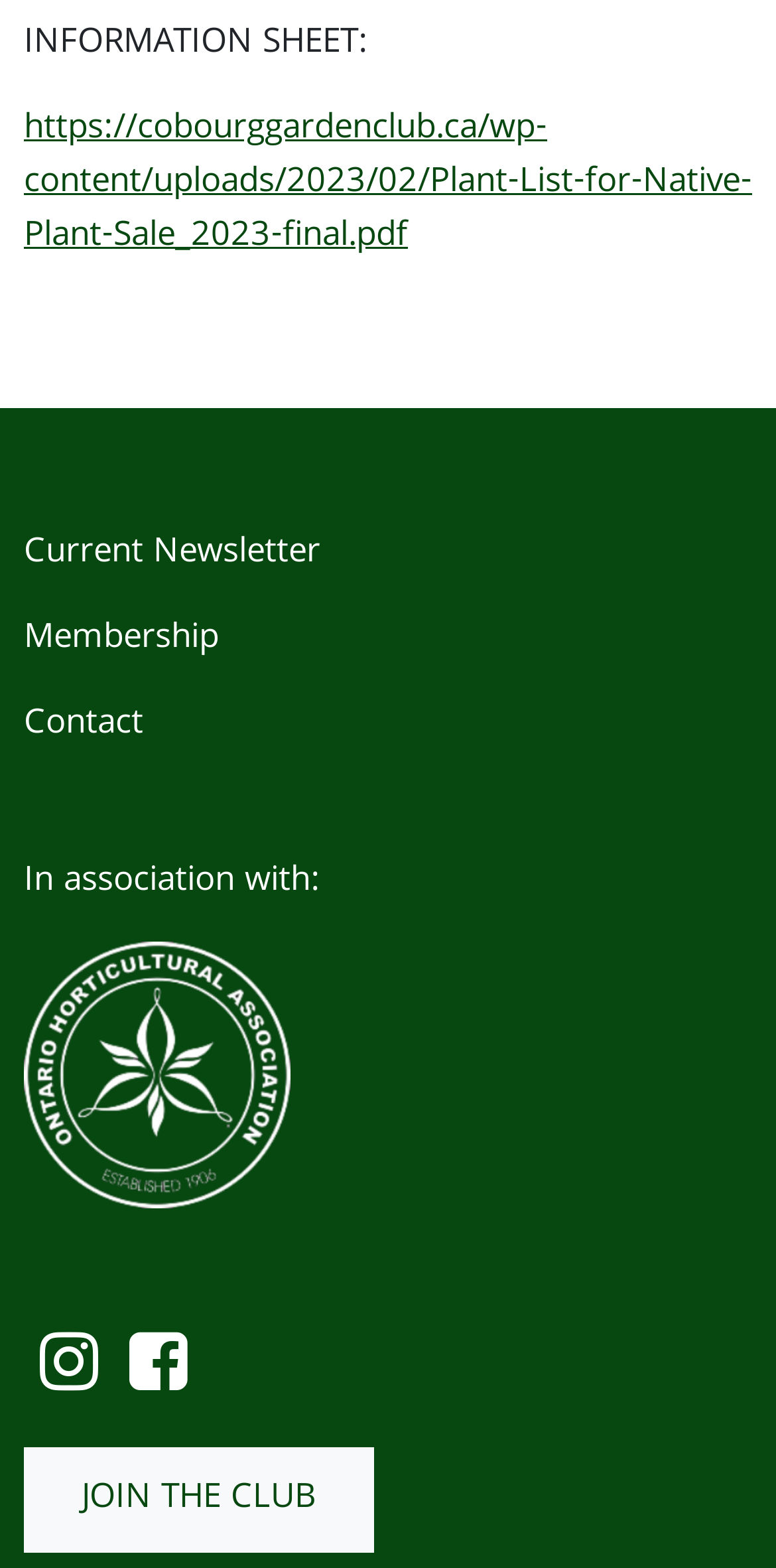What is the purpose of the 'JOIN THE CLUB' link?
Refer to the image and give a detailed response to the question.

The 'JOIN THE CLUB' link is likely a call-to-action button that allows users to join the Cobourg Garden Club. This can be inferred from the context of the webpage, which provides information about the club and its activities.